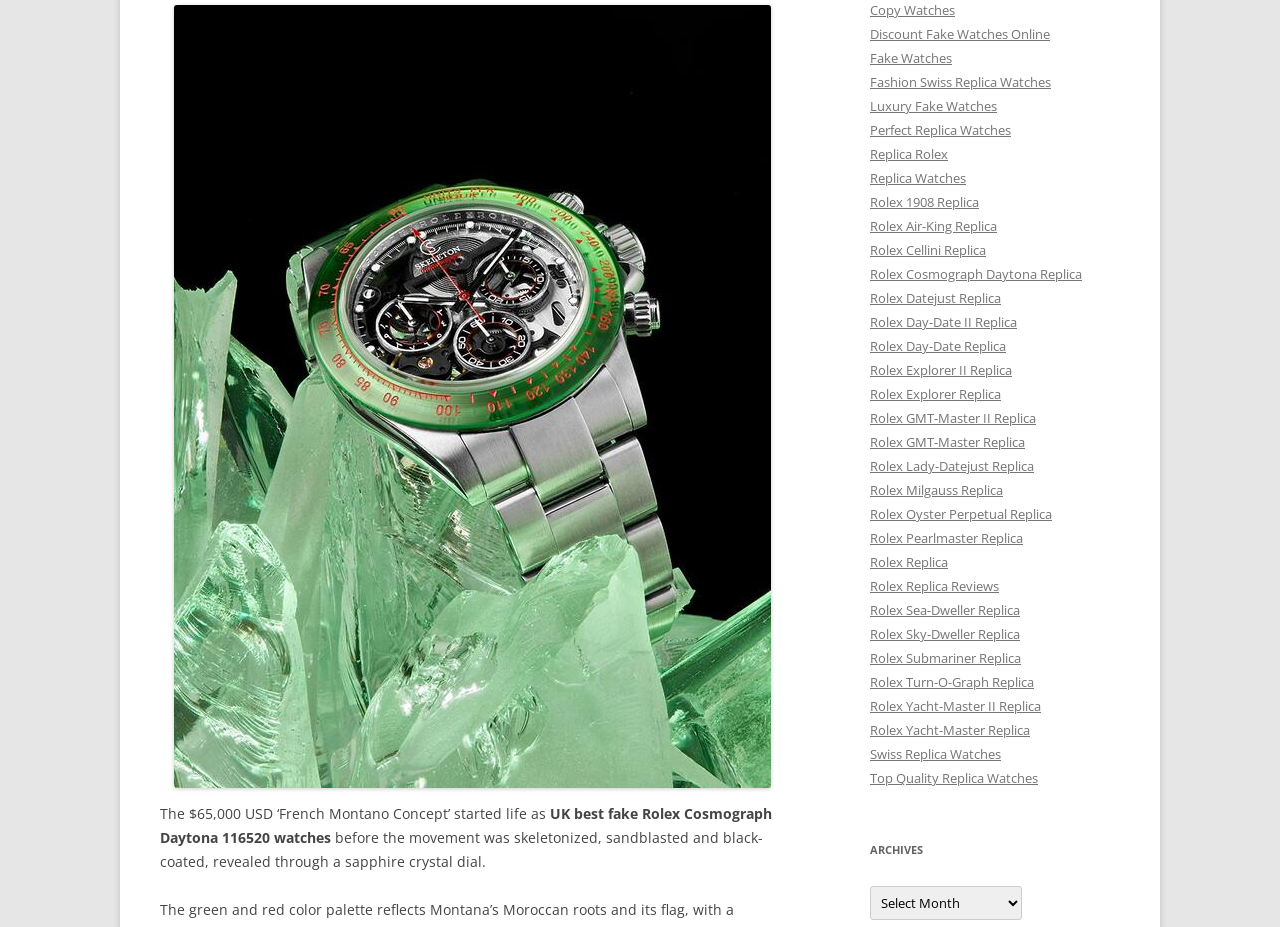What is the category of watches that 'Copy Watches' belongs to?
Please answer the question with a single word or phrase, referencing the image.

Fake Watches